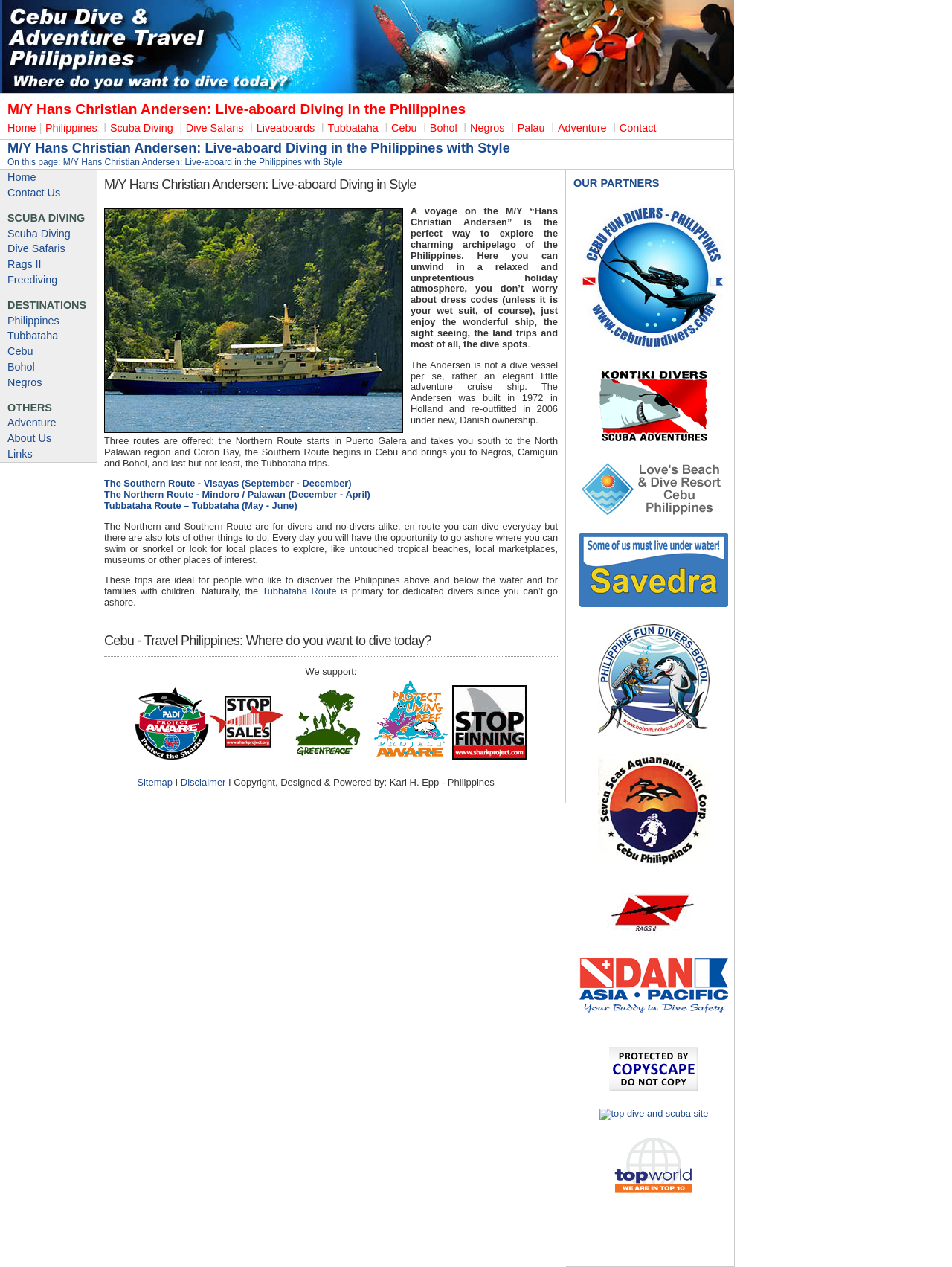Could you provide the bounding box coordinates for the portion of the screen to click to complete this instruction: "Explore Liveaboards"?

[0.269, 0.094, 0.334, 0.106]